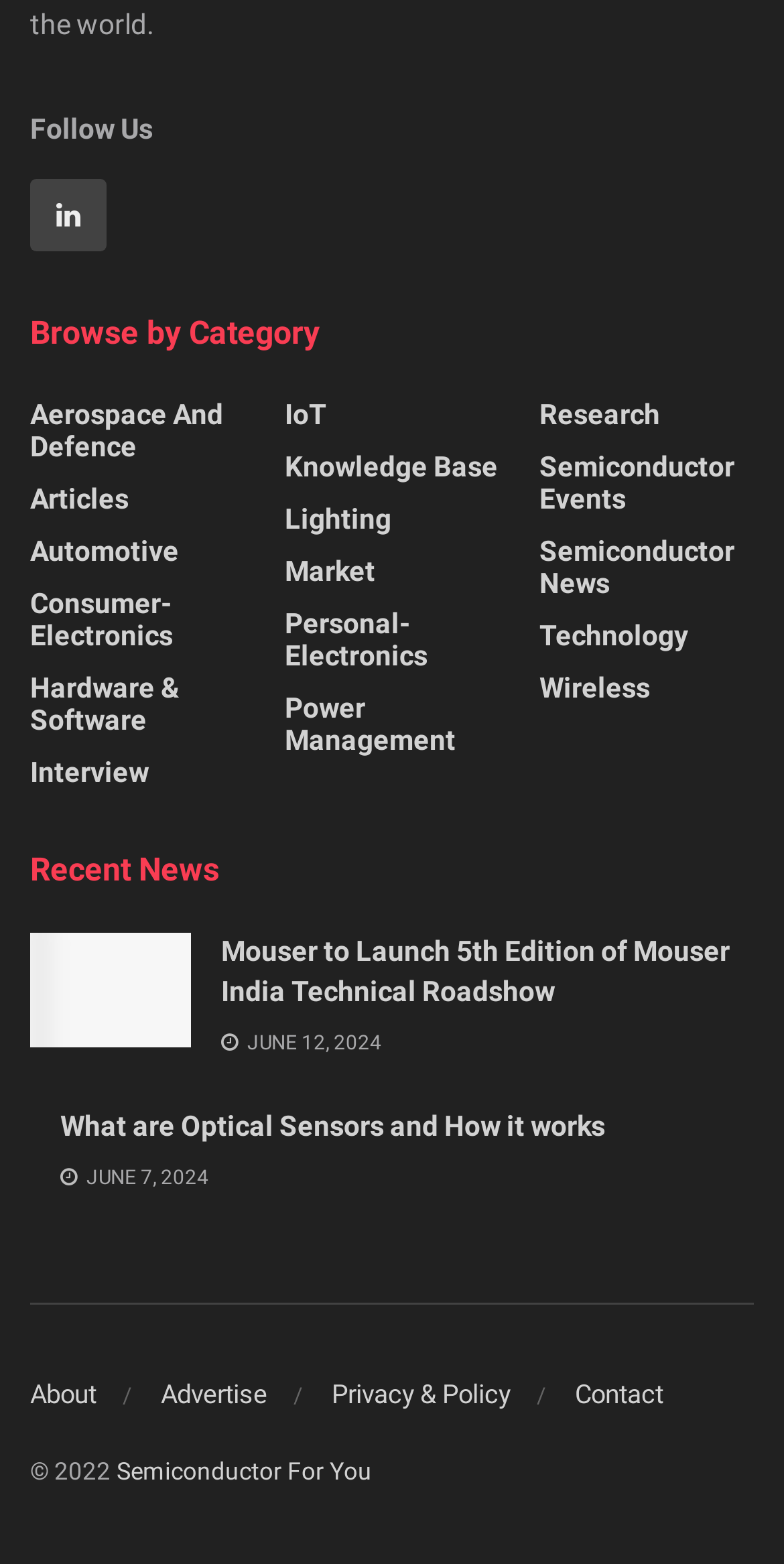Determine the bounding box coordinates for the UI element with the following description: "Hardware & Software". The coordinates should be four float numbers between 0 and 1, represented as [left, top, right, bottom].

[0.038, 0.429, 0.312, 0.47]